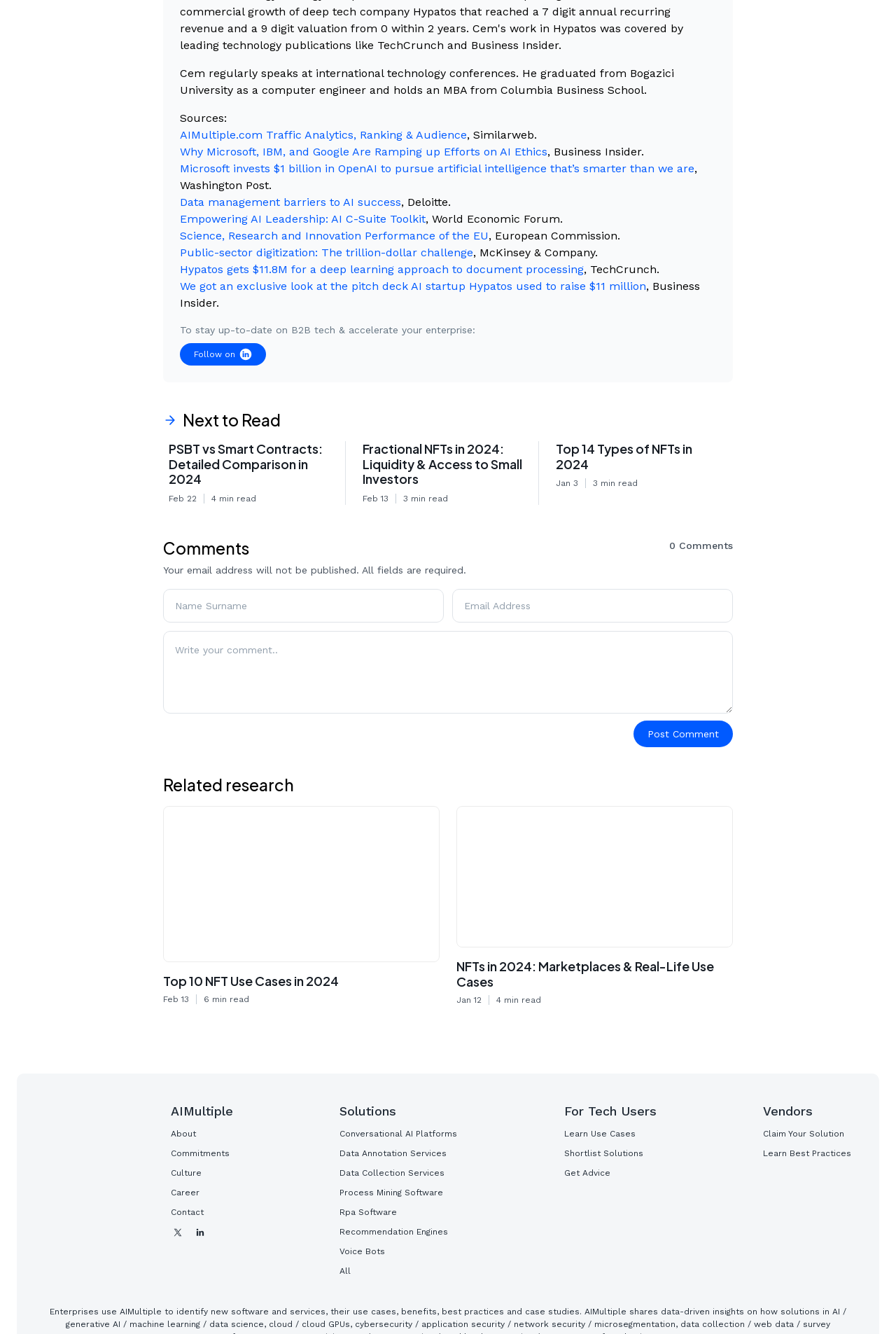Please specify the bounding box coordinates in the format (top-left x, top-left y, bottom-right x, bottom-right y), with all values as floating point numbers between 0 and 1. Identify the bounding box of the UI element described by: Recommendation Engines

[0.379, 0.918, 0.51, 0.928]